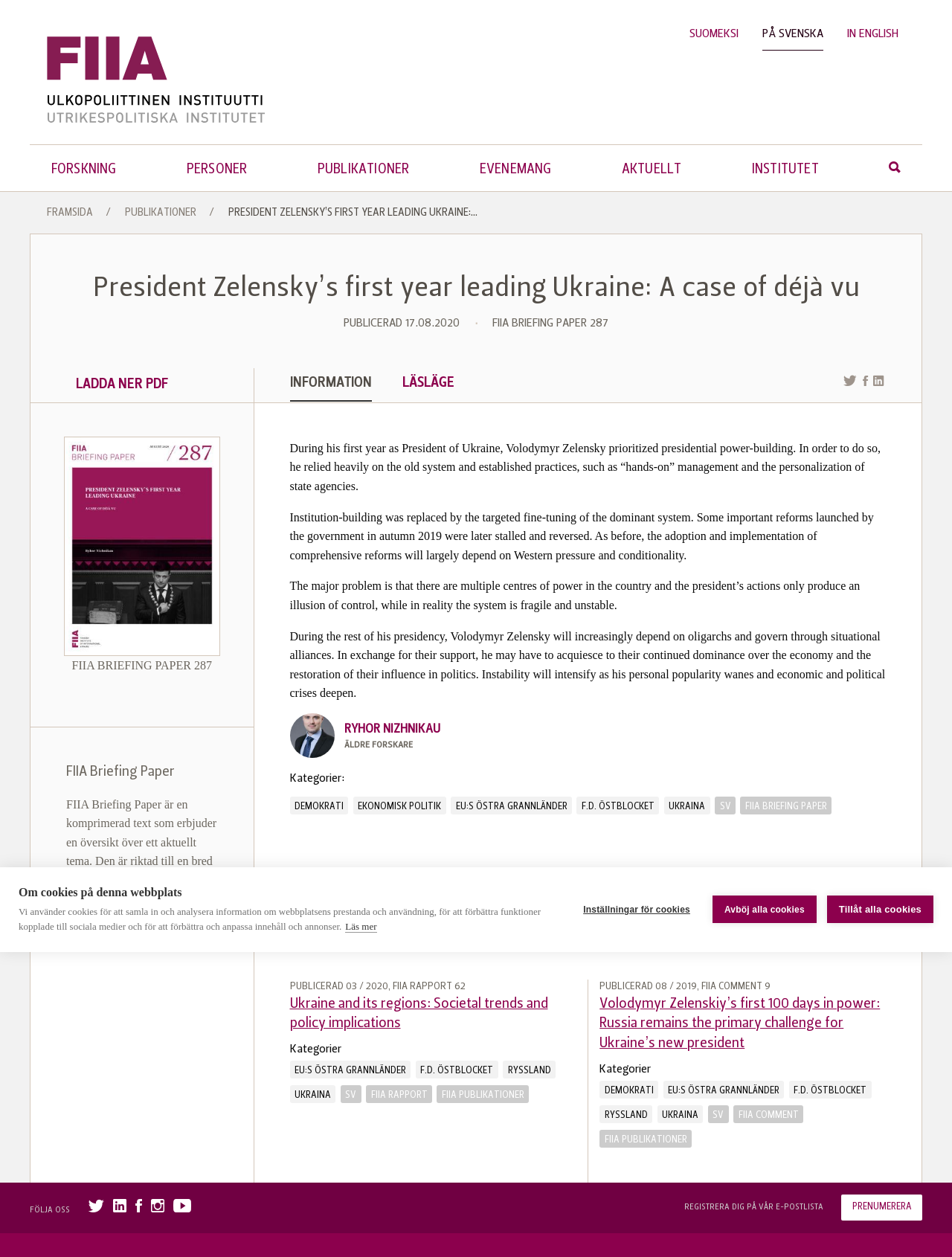Locate the bounding box coordinates of the clickable region to complete the following instruction: "Search for something."

[0.934, 0.115, 0.946, 0.152]